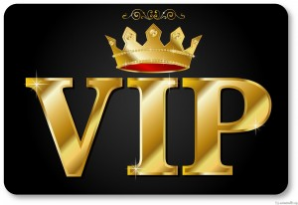What is the color of the 'VIP' lettering?
Please provide an in-depth and detailed response to the question.

The 'VIP' lettering is in bold, shiny gold, which adds to the luxurious and exclusive feel of the card, making it eye-catching and conveying a sense of importance.